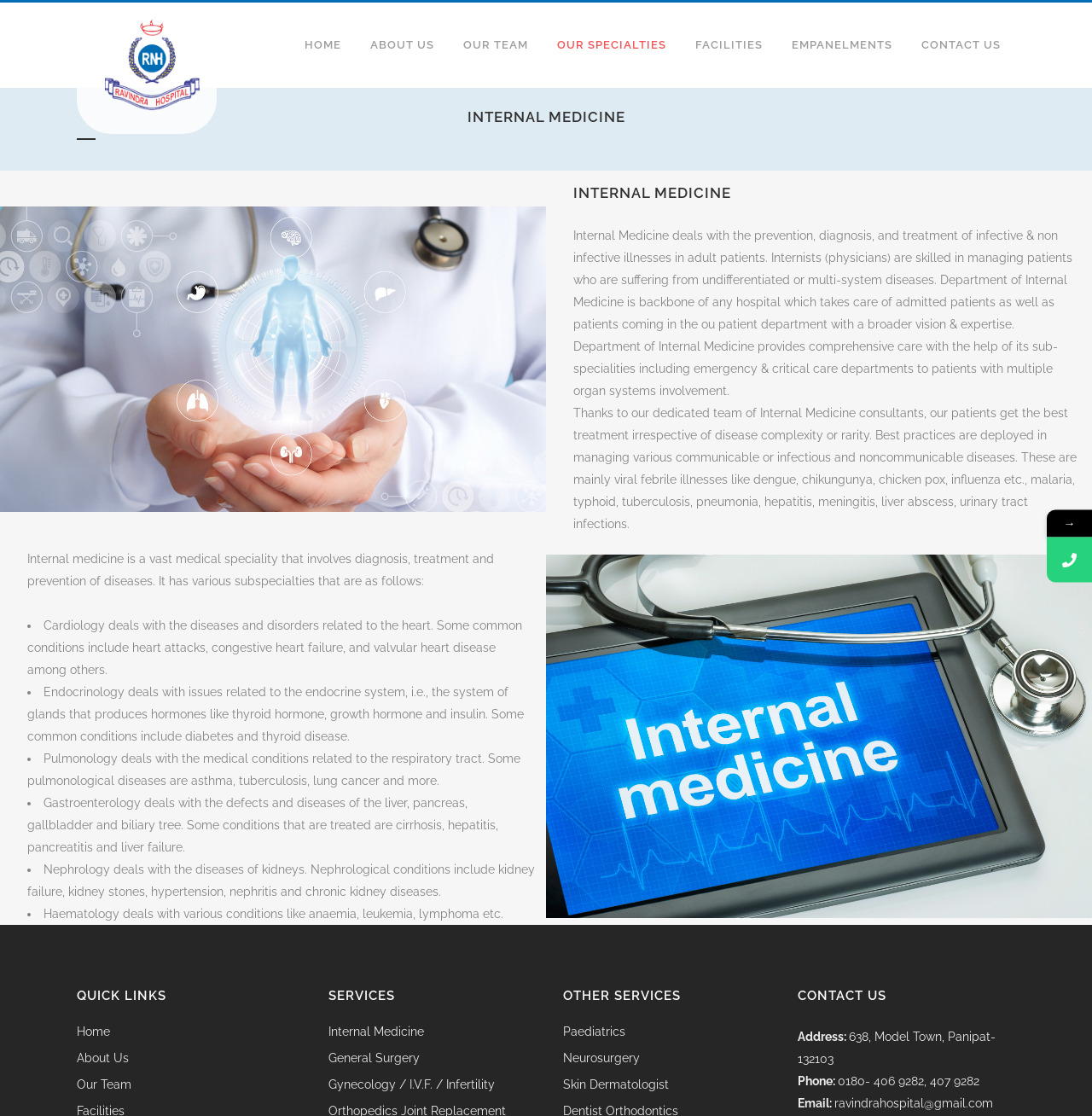Write an elaborate caption that captures the essence of the webpage.

This webpage is about Ravindera Hospital, a medical facility in Panipat, India. At the top, there are multiple instances of the hospital's logo, followed by a navigation menu with links to various sections of the website, including "HOME", "ABOUT US", "OUR TEAM", and more.

Below the navigation menu, there is a heading "INTERNAL MEDICINE" in a prominent font. Underneath, there is an image related to general physicians in Panipat. The image is accompanied by a detailed text describing the department of internal medicine, its role in the hospital, and the services it provides. The text also mentions the hospital's team of internal medicine consultants and their expertise in managing various diseases.

Further down, there is a list of sub-specialties under internal medicine, including cardiology, endocrinology, pulmonology, and more. Each sub-specialty is accompanied by a brief description of the conditions it treats.

On the right side of the page, there is an image related to internal medicine in Panipat. Below the image, there are three sections: "QUICK LINKS", "SERVICES", and "OTHER SERVICES". Each section contains links to various pages on the website, including "Home", "About Us", "Internal Medicine", and more.

At the bottom of the page, there is a "CONTACT US" section with the hospital's address, phone numbers, and email address. There is also a small arrow icon and a social media link on the bottom right corner of the page.